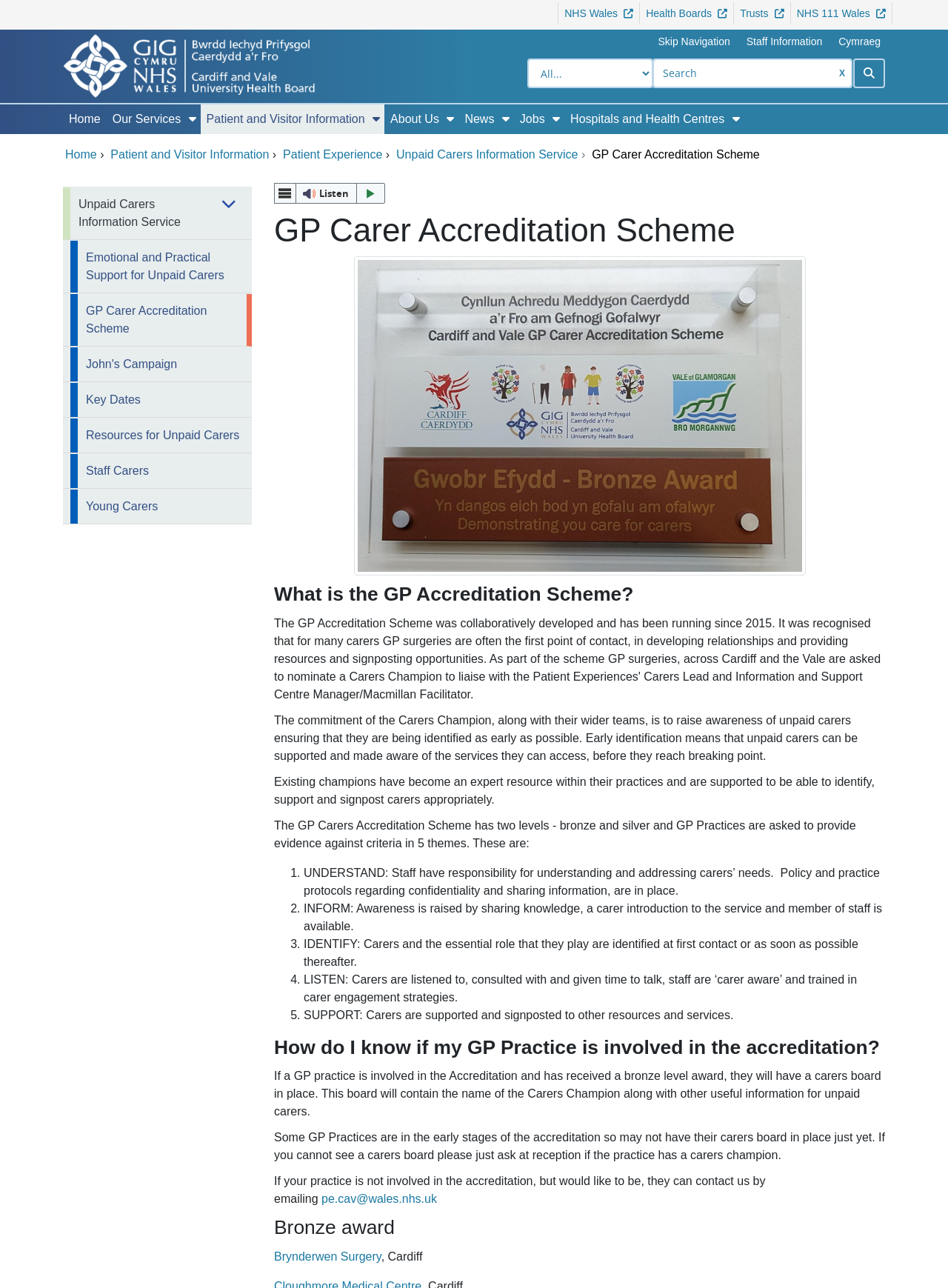What is the email address to contact for GP practices interested in the accreditation?
Please provide a detailed and thorough answer to the question.

The webpage provides the email address pe.cav@wales.nhs.uk for GP practices that are interested in getting involved in the accreditation to contact.